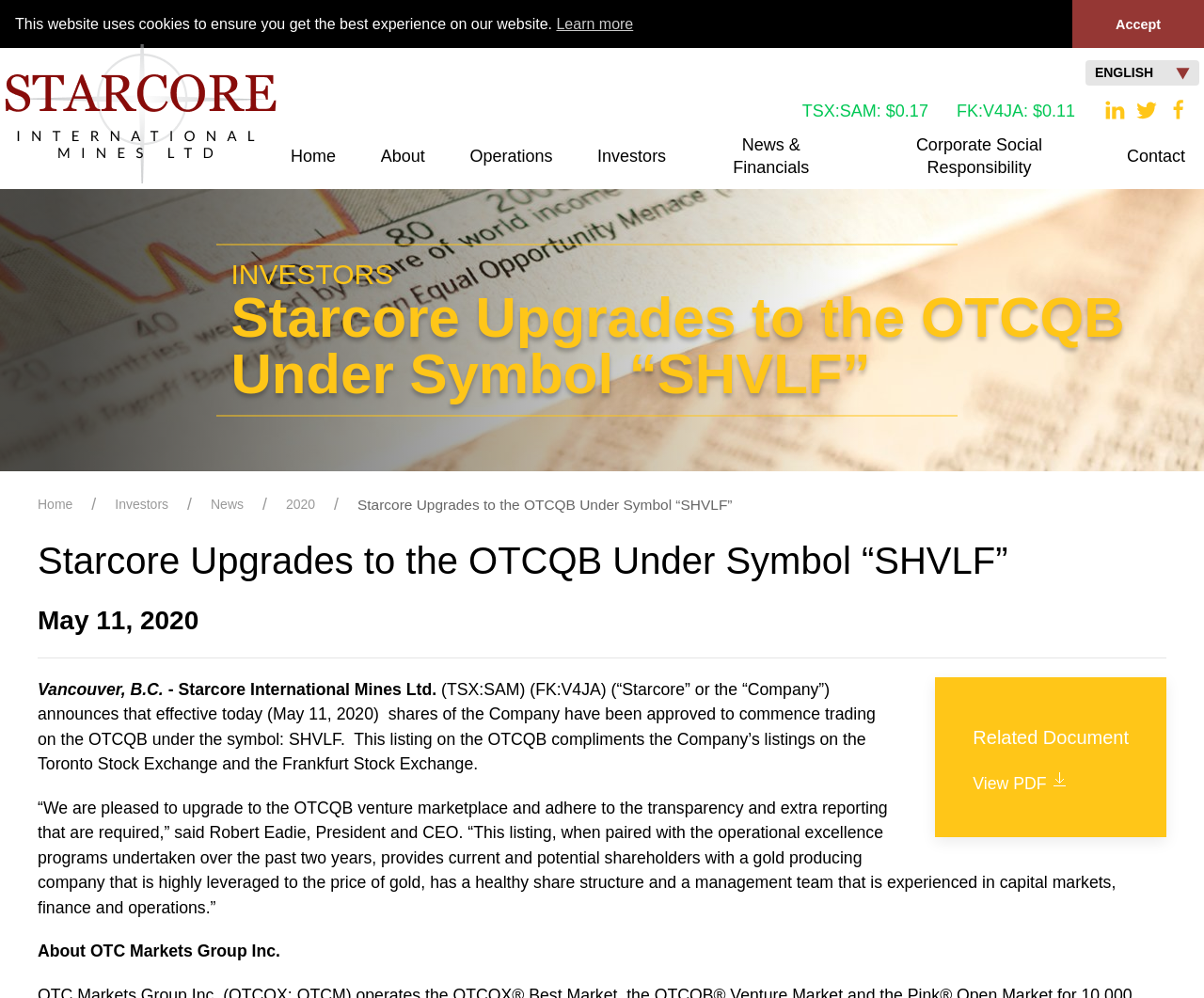What is the title of the latest news release?
Please provide a comprehensive answer based on the visual information in the image.

I found the answer by looking at the heading element that says 'Starcore Upgrades to the OTCQB Under Symbol “SHVLF”' which is located at the top of the webpage, below the navigation menu.